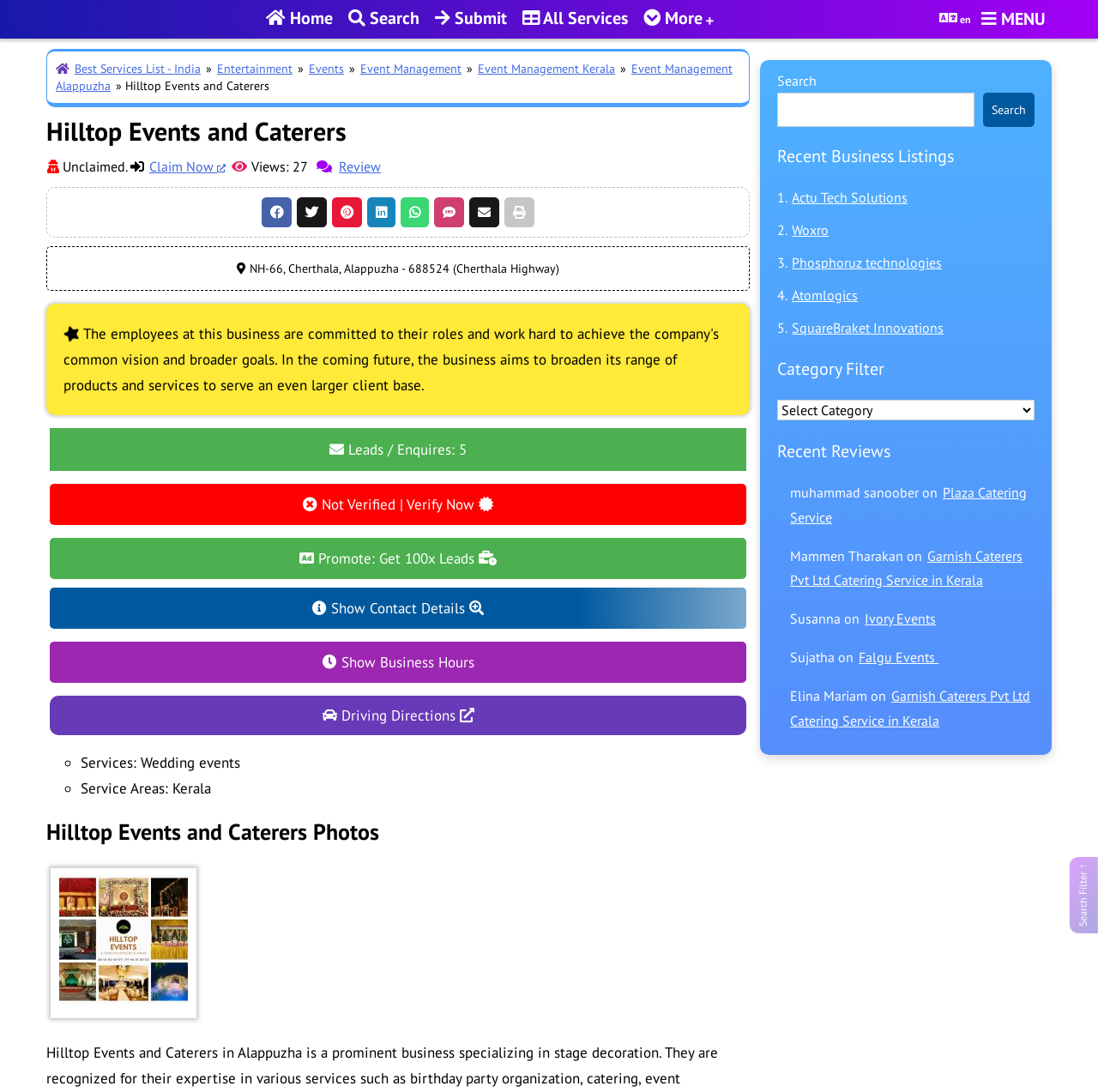Based on the element description Promote: Get 100x Leads, identify the bounding box of the UI element in the given webpage screenshot. The coordinates should be in the format (top-left x, top-left y, bottom-right x, bottom-right y) and must be between 0 and 1.

[0.045, 0.493, 0.68, 0.53]